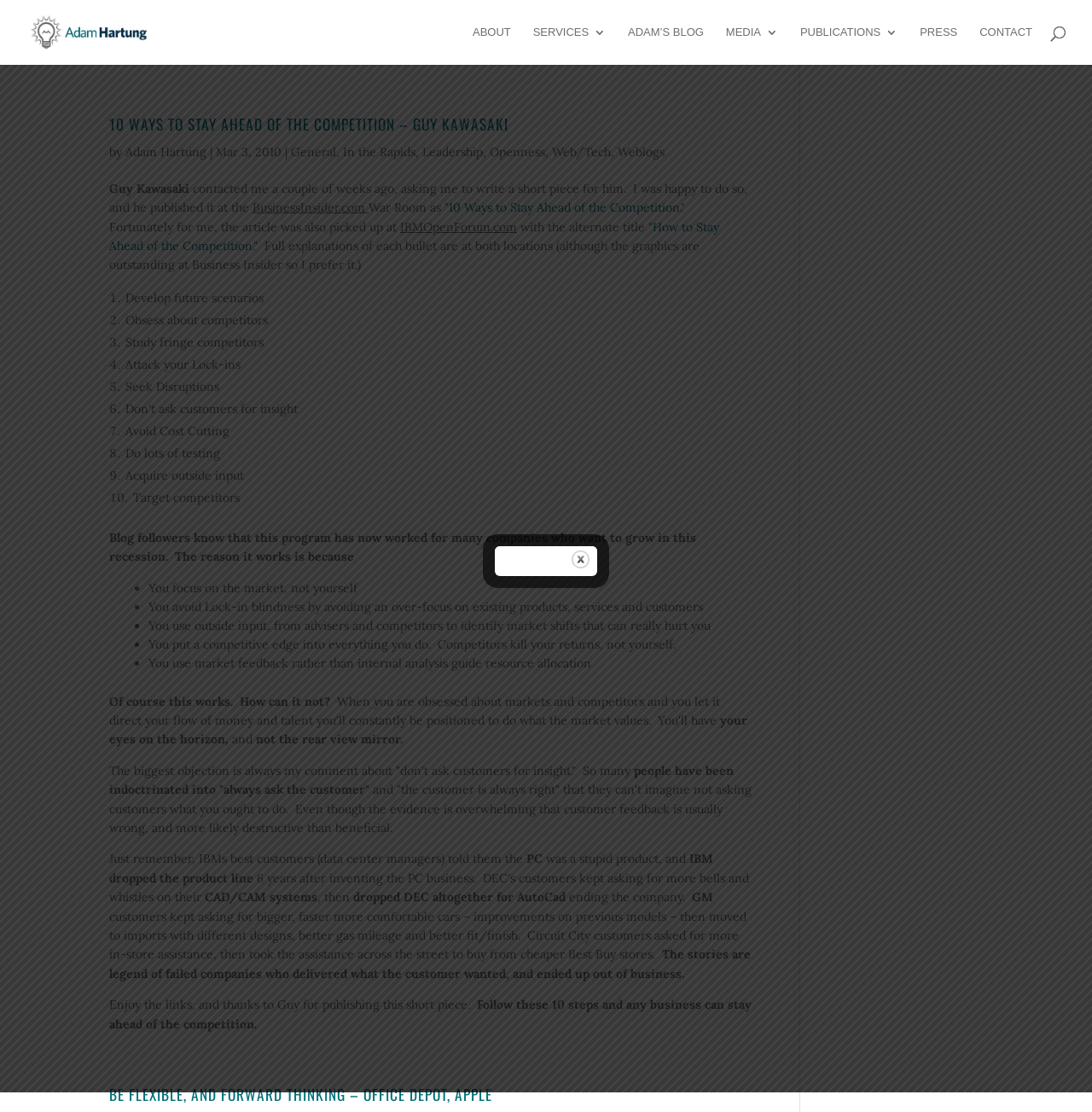Find the bounding box coordinates for the area that should be clicked to accomplish the instruction: "Click on the 'Instagram' social media link".

None